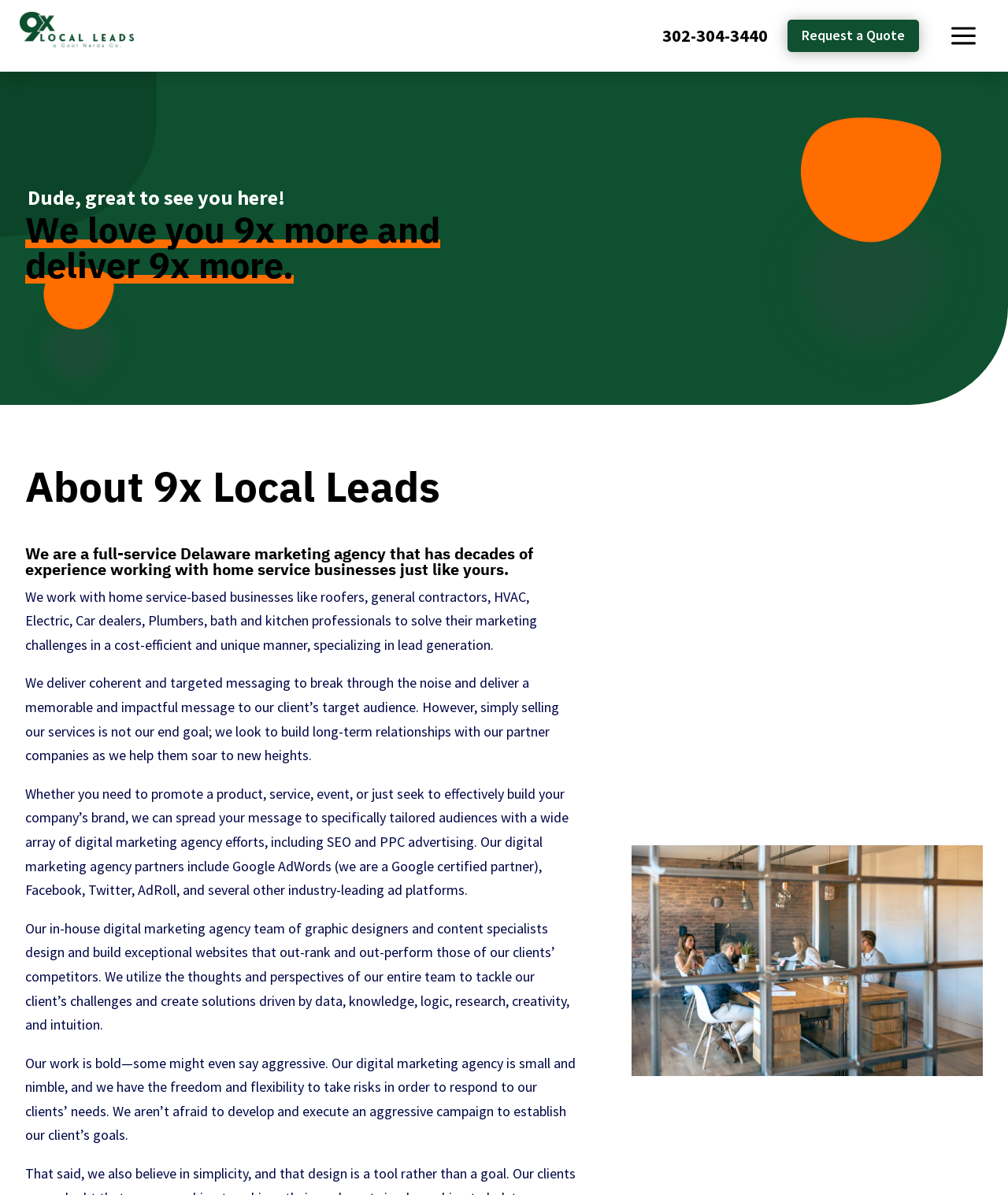What do they aim to achieve with their clients?
Offer a detailed and full explanation in response to the question.

I found their goal by reading the static text element with the bounding box coordinates [0.025, 0.564, 0.555, 0.64], which mentions that they aim to build long-term relationships with their partner companies.